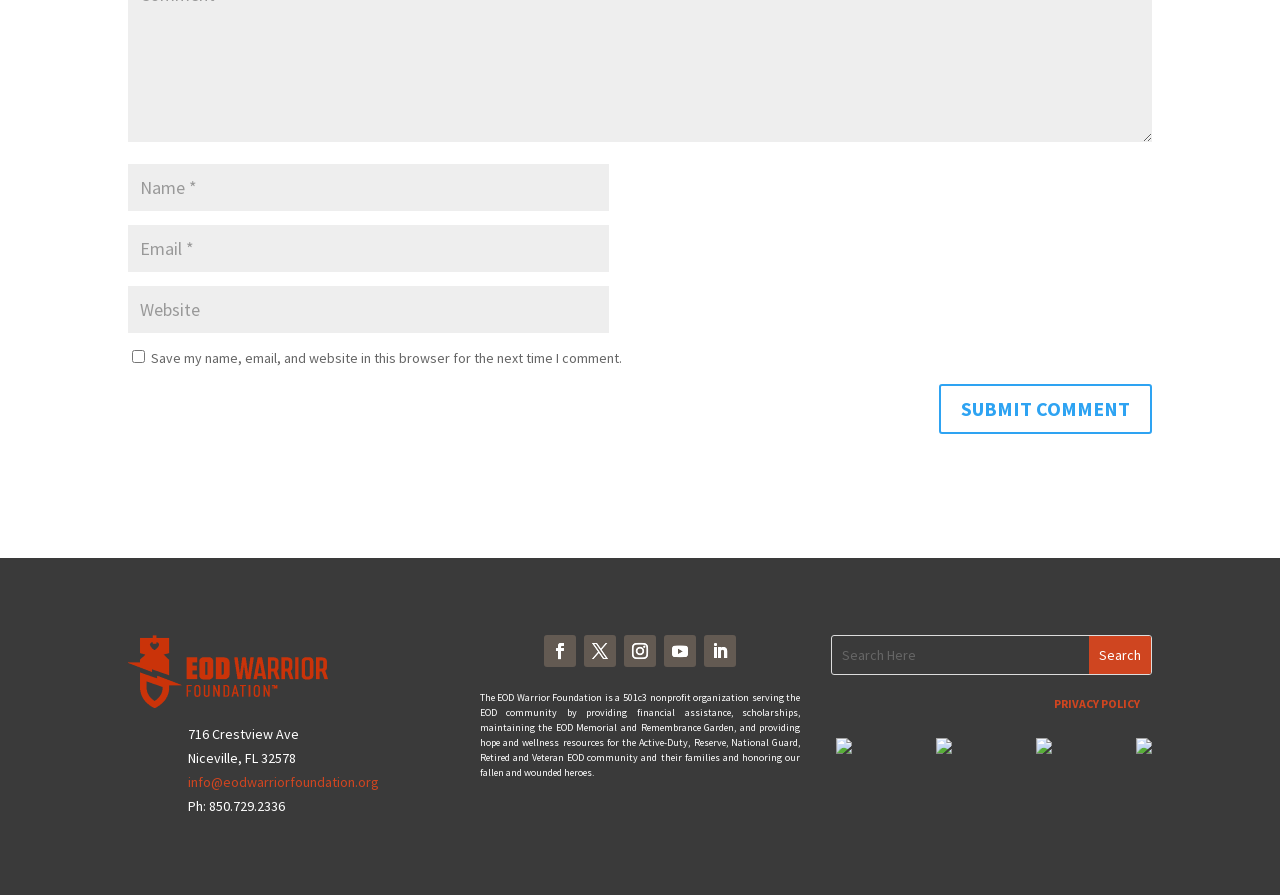Can you find the bounding box coordinates for the UI element given this description: "name="submit" value="Submit Comment""? Provide the coordinates as four float numbers between 0 and 1: [left, top, right, bottom].

[0.734, 0.429, 0.9, 0.485]